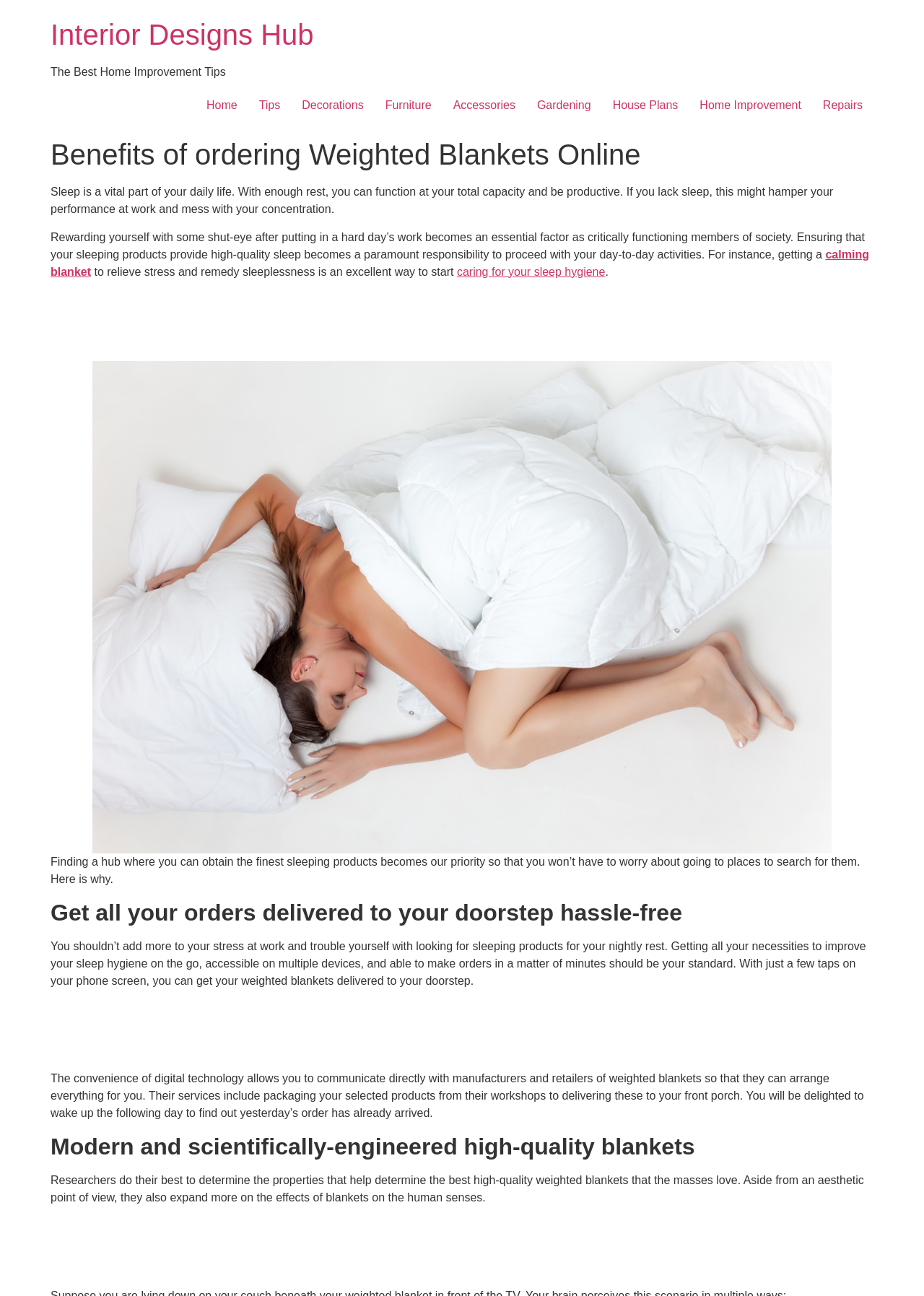Can you find the bounding box coordinates for the element that needs to be clicked to execute this instruction: "Click on 'calming blanket'"? The coordinates should be given as four float numbers between 0 and 1, i.e., [left, top, right, bottom].

[0.055, 0.192, 0.941, 0.214]